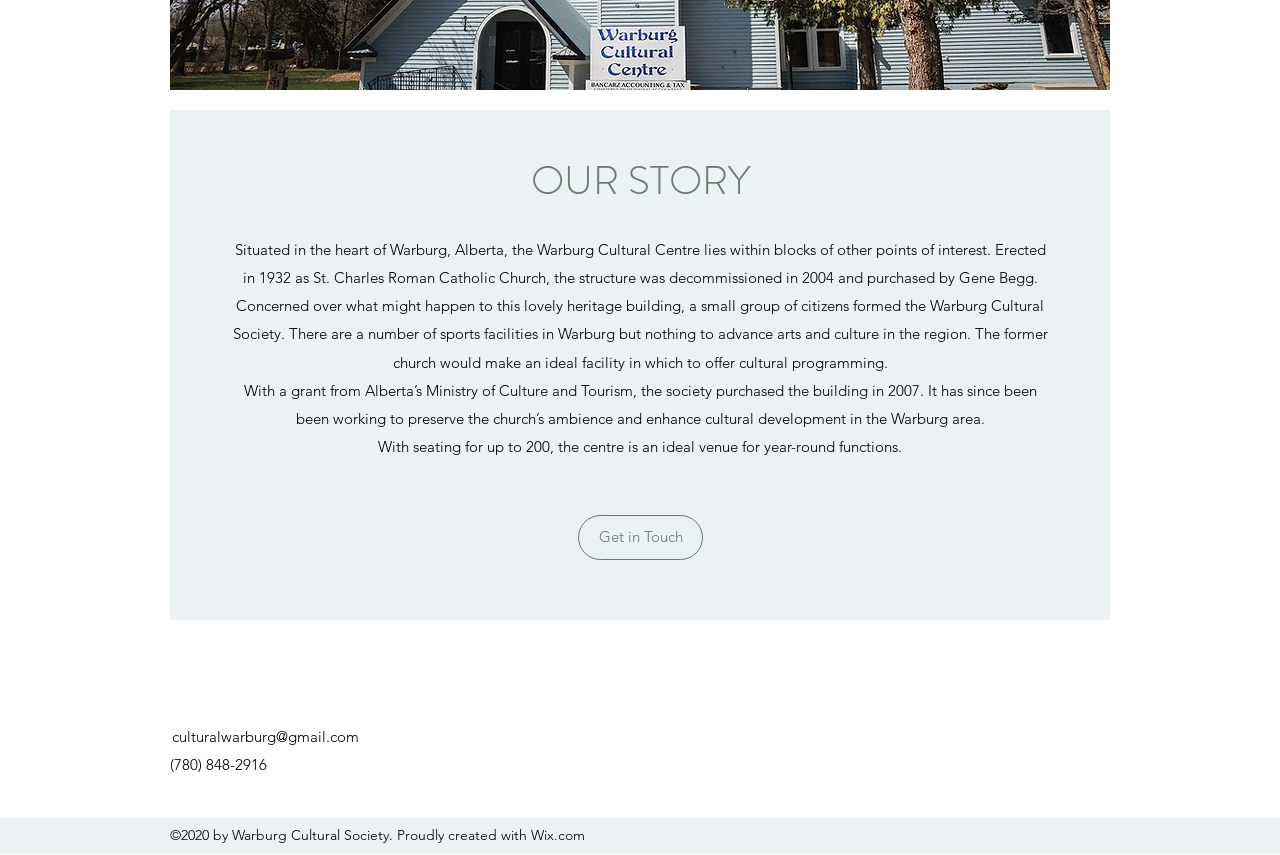Find the bounding box coordinates corresponding to the UI element with the description: "culturalwarburg@gmail.com". The coordinates should be formatted as [left, top, right, bottom], with values as floats between 0 and 1.

[0.134, 0.85, 0.28, 0.873]